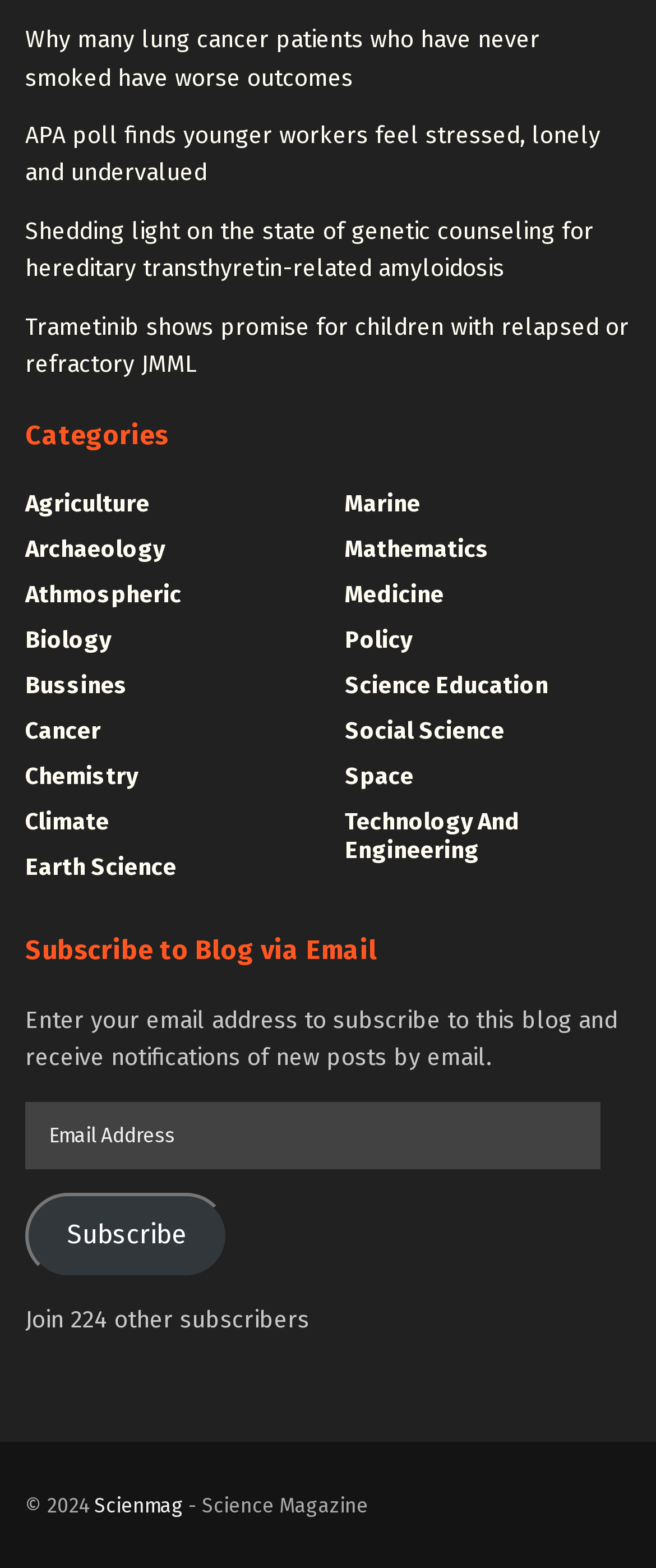Determine the bounding box coordinates of the area to click in order to meet this instruction: "Read the article about lung cancer patients".

[0.038, 0.016, 0.823, 0.059]